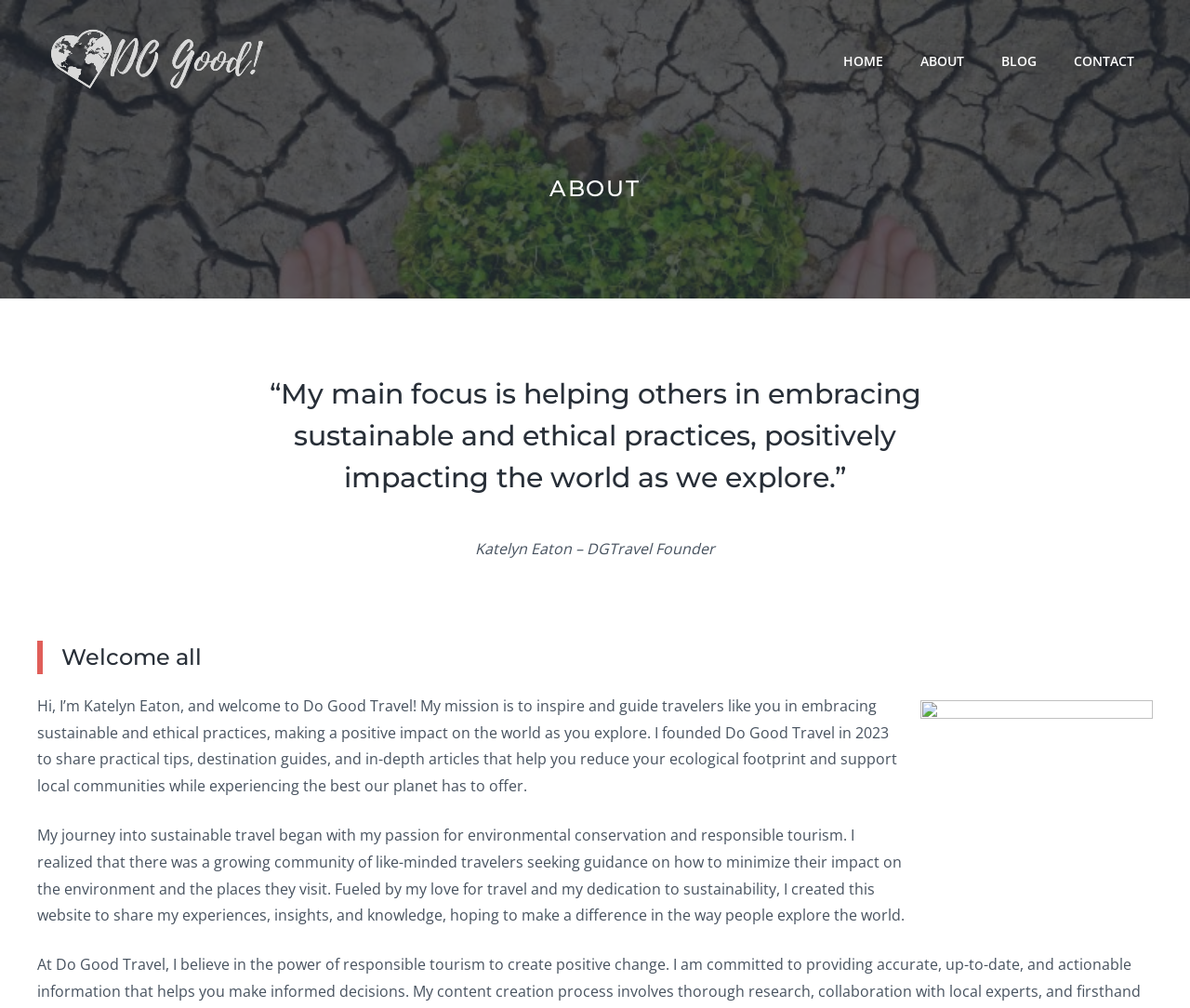Carefully examine the image and provide an in-depth answer to the question: What is the name of the website?

I found the answer by looking at the link element with the text 'DG Travel' which is a sub-element of the banner 'Site'.